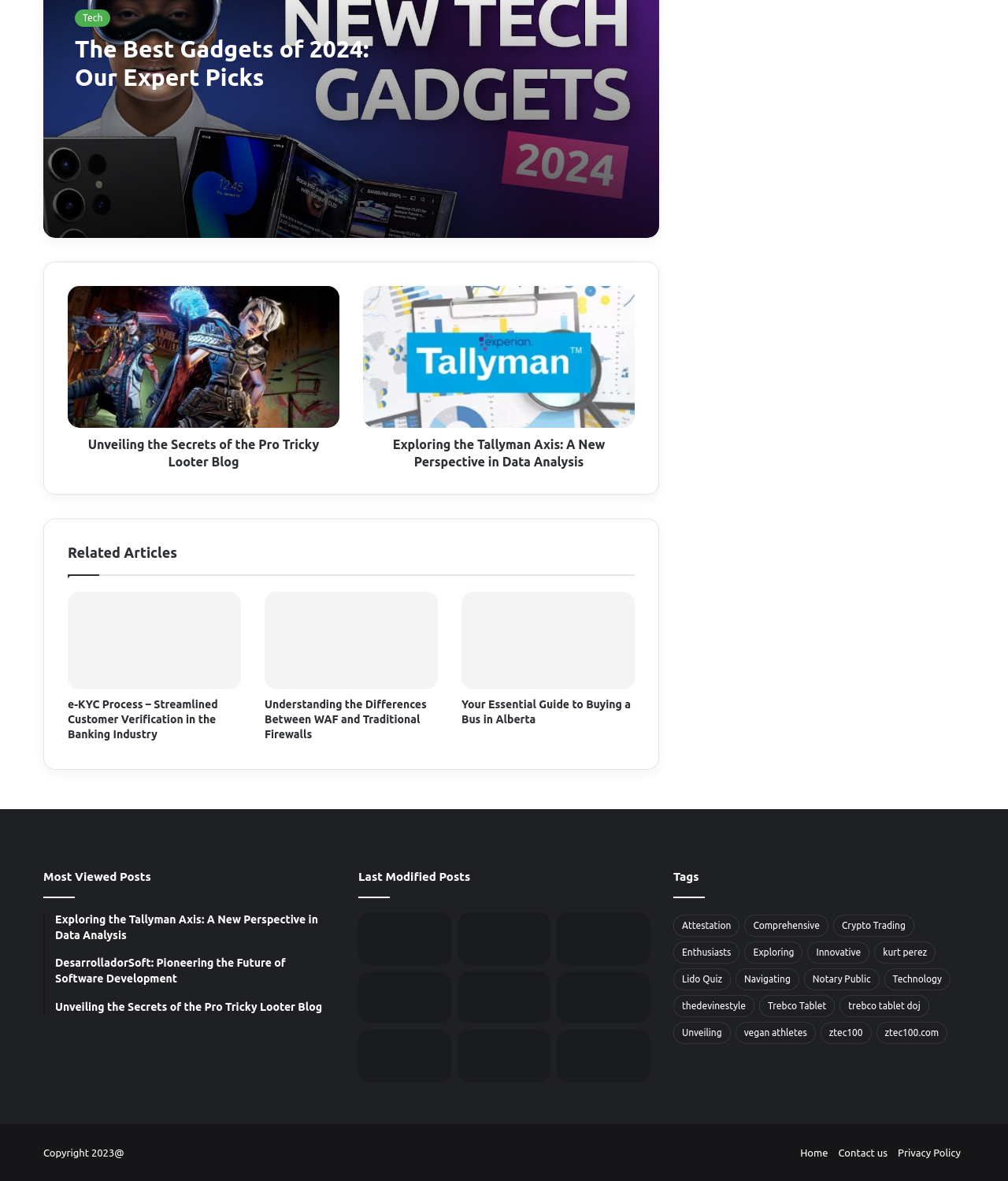Predict the bounding box coordinates of the UI element that matches this description: "trebco tablet doj". The coordinates should be in the format [left, top, right, bottom] with each value between 0 and 1.

[0.833, 0.843, 0.922, 0.861]